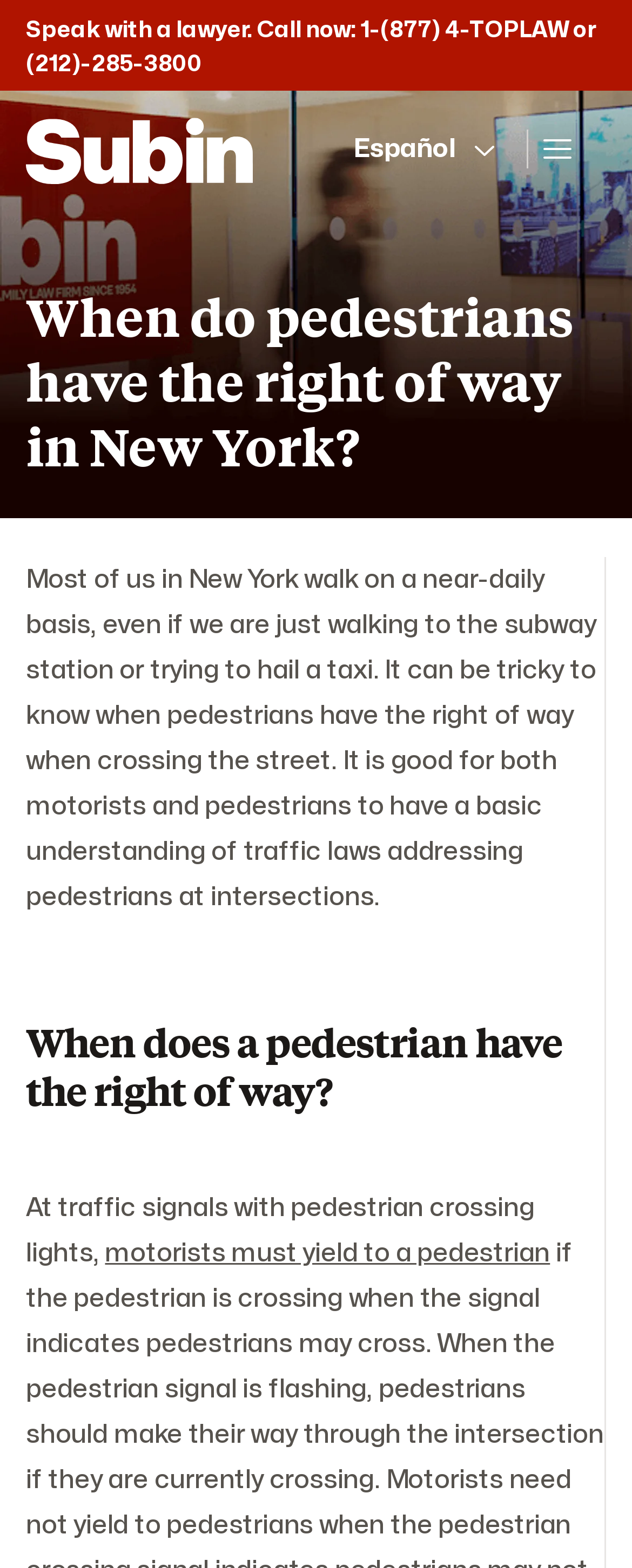Using the element description: "parent_node: Español", determine the bounding box coordinates. The coordinates should be in the format [left, top, right, bottom], with values between 0 and 1.

[0.041, 0.07, 0.374, 0.12]